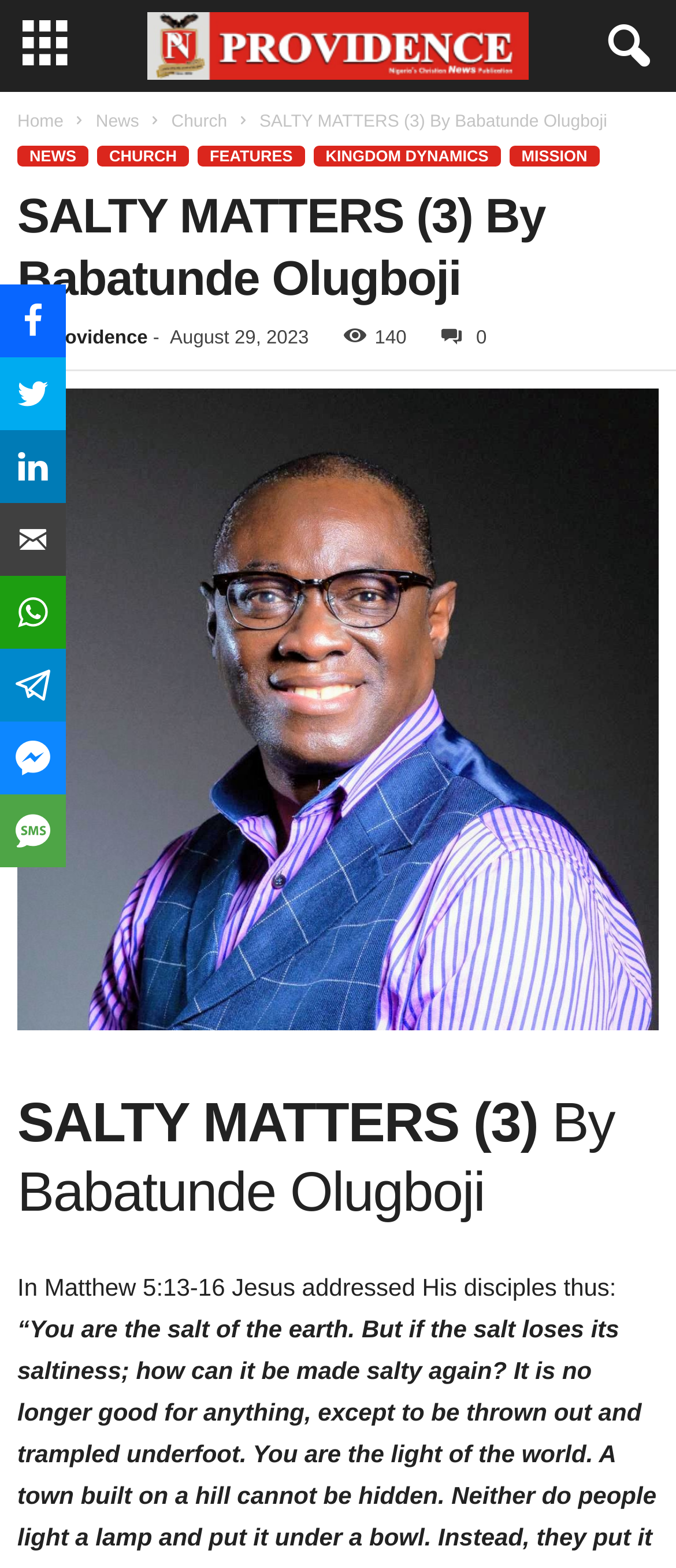Identify the bounding box coordinates of the clickable section necessary to follow the following instruction: "Visit the 'Church' page". The coordinates should be presented as four float numbers from 0 to 1, i.e., [left, top, right, bottom].

[0.253, 0.072, 0.336, 0.084]